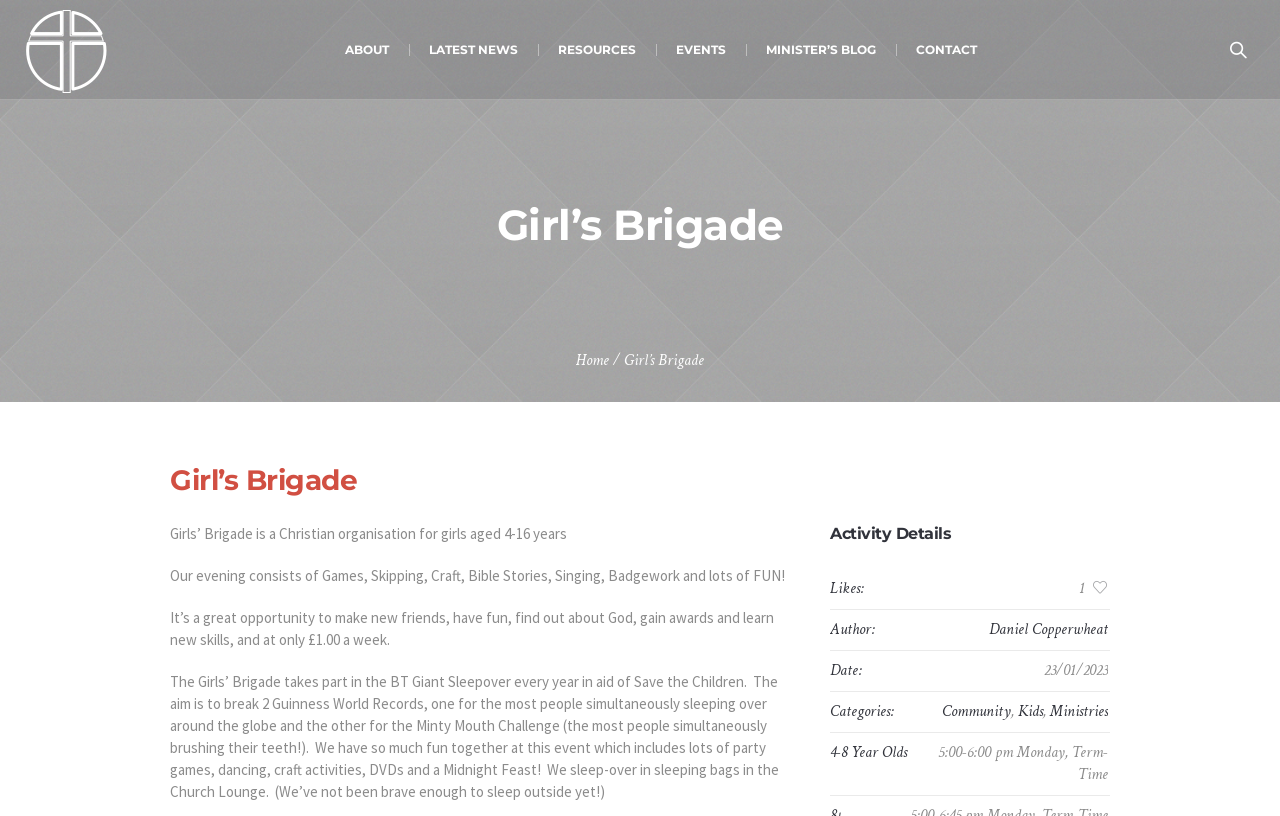What is the cost of attending Girls' Brigade?
Provide a thorough and detailed answer to the question.

I found the answer by reading the text 'It’s a great opportunity to make new friends, have fun, find out about God, gain awards and learn new skills, and at only £1.00 a week.' in the main content area of the webpage.